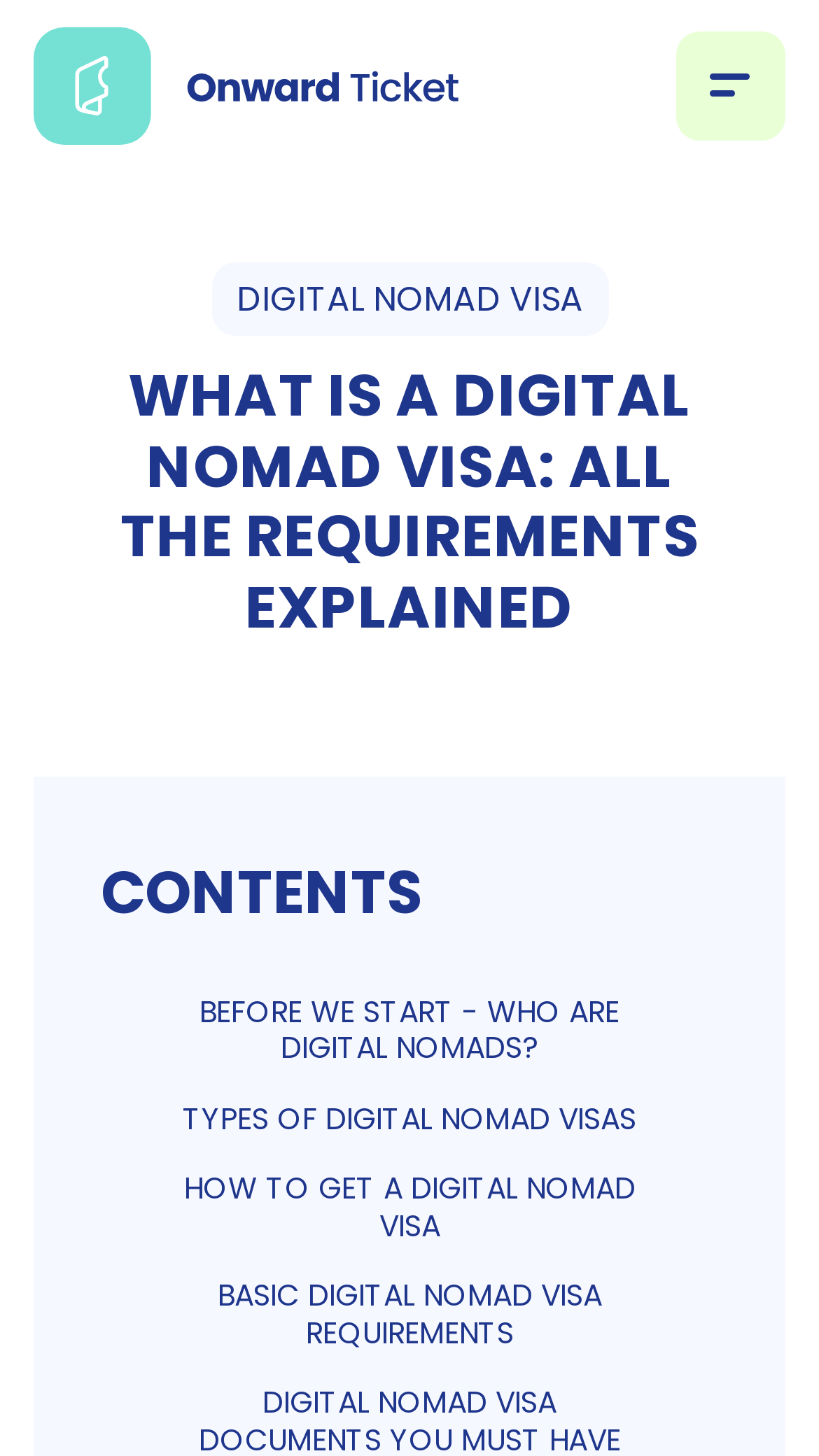Construct a comprehensive caption that outlines the webpage's structure and content.

The webpage is about digital nomad visas, providing information on the requirements, types, and facts related to this topic. At the top, there is a navigation bar with a logo and a toggle button to expand or collapse the menu. Below the navigation bar, there is a prominent link to "DIGITAL NOMAD VISA" in the middle of the page.

The main content of the page is divided into sections, with a large heading "WHAT IS A DIGITAL NOMAD VISA: ALL THE REQUIREMENTS EXPLAINED" situated near the top. Below this heading, there is a table of contents with links to different sections, including "BEFORE WE START - WHO ARE DIGITAL NOMADS?", "TYPES OF DIGITAL NOMAD VISAS", "HOW TO GET A DIGITAL NOMAD VISA", and "BASIC DIGITAL NOMAD VISA REQUIREMENTS". These links are arranged vertically, one below the other, on the left side of the page.

There are no images on the page apart from the logo in the navigation bar. The overall structure of the page is simple and easy to navigate, with clear headings and concise text.